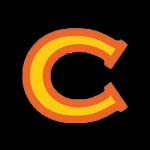Give a meticulous account of what the image depicts.

The image features a bold and vibrant graphic representation of the letter "C," designed with a bright orange outline and a yellow inner layer set against a solid black background. This striking design may suggest a playful or artistic theme, positioning it as an eye-catching element that could be associated with branding, logo design, or artistic expression. The use of contrasting colors enhances its visibility, making it an engaging focal point in any context where it's displayed, such as a website or promotional material related to the Antigua & Barbuda Rain Forest theme.